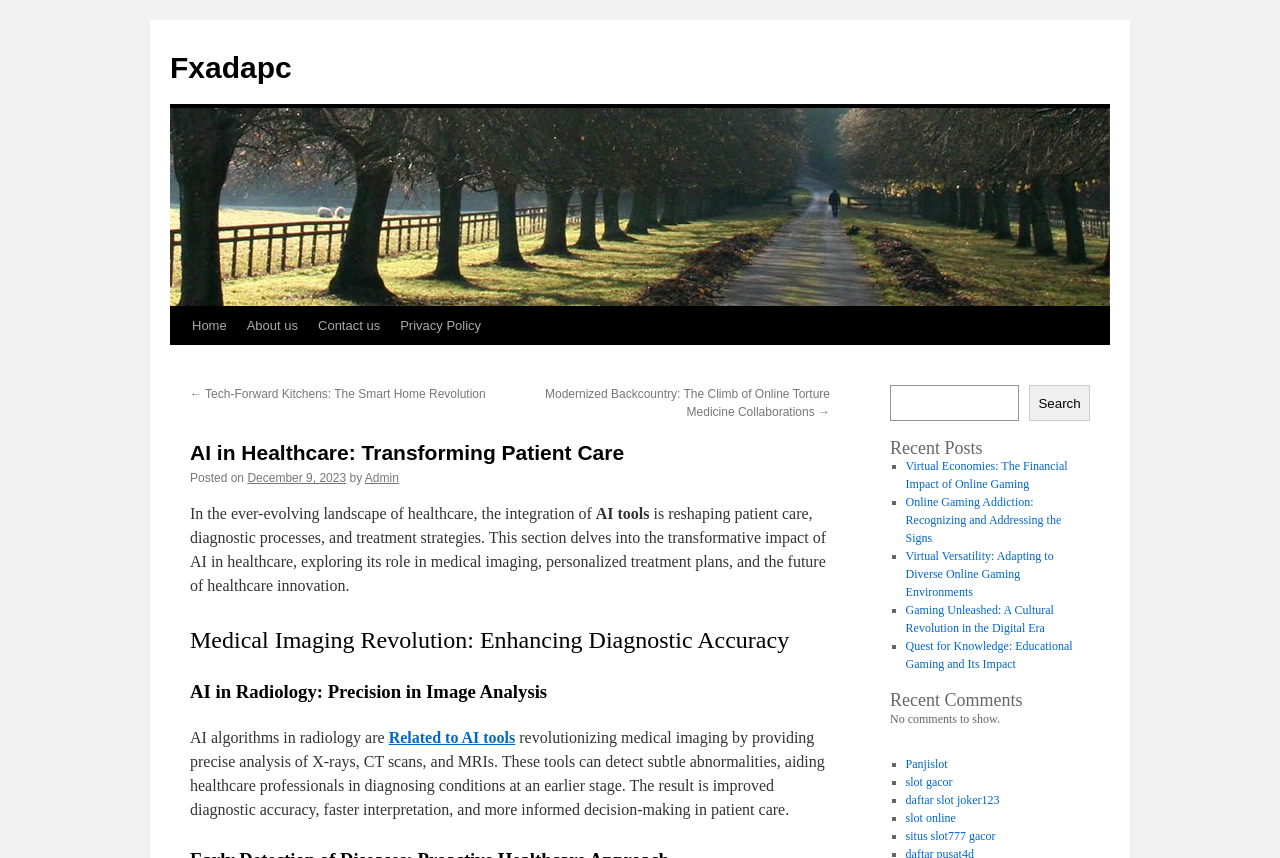What type of articles are listed under 'Recent Posts'?
Based on the content of the image, thoroughly explain and answer the question.

By examining the links listed under 'Recent Posts', I can see that they are related to online gaming, virtual economies, and technology. The titles of the articles, such as 'Virtual Economies: The Financial Impact of Online Gaming' and 'Gaming Unleashed: A Cultural Revolution in the Digital Era', suggest that they are discussing the intersection of gaming and technology.